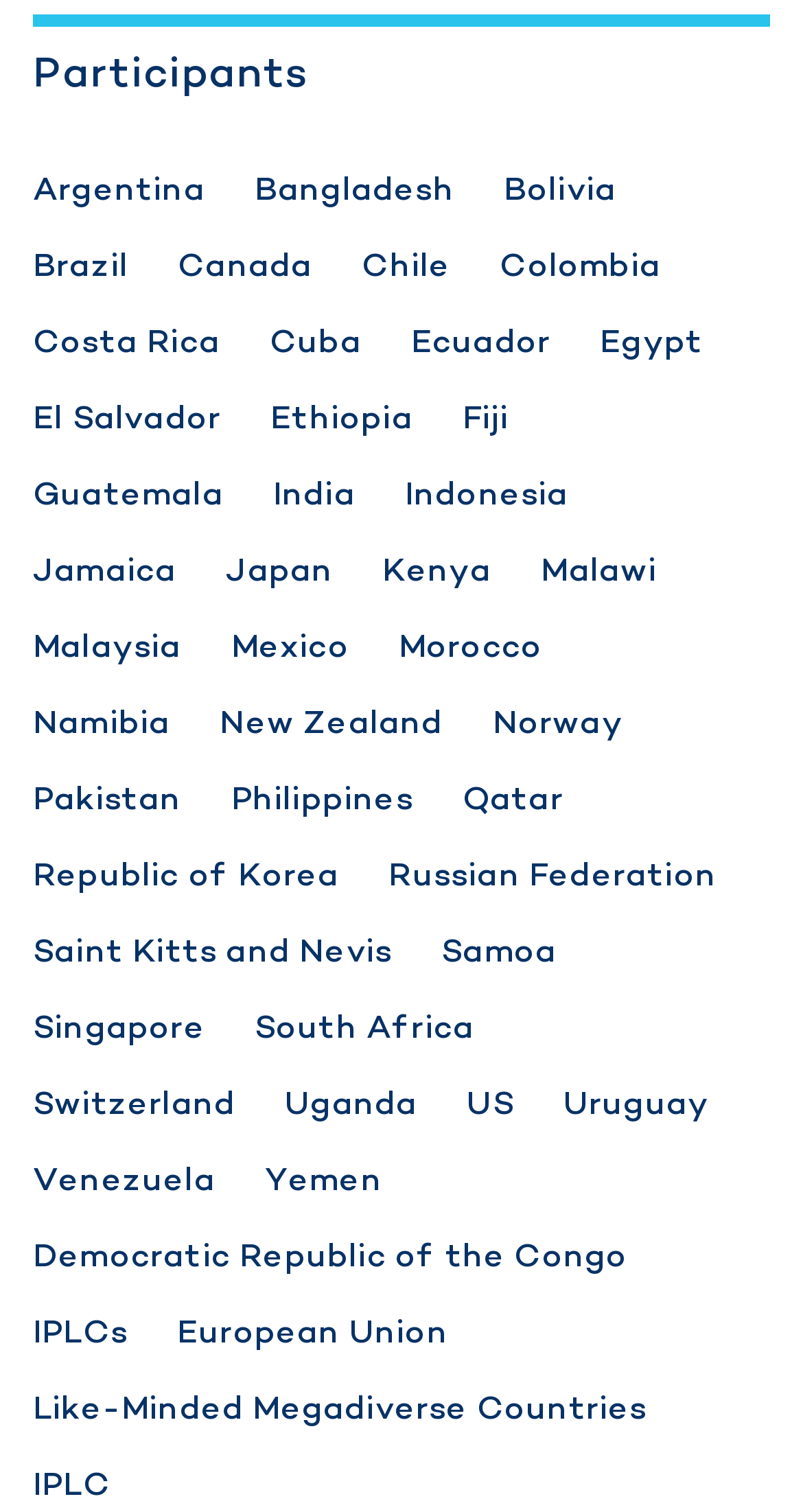Specify the bounding box coordinates of the element's area that should be clicked to execute the given instruction: "Learn about Chile". The coordinates should be four float numbers between 0 and 1, i.e., [left, top, right, bottom].

[0.451, 0.161, 0.561, 0.189]